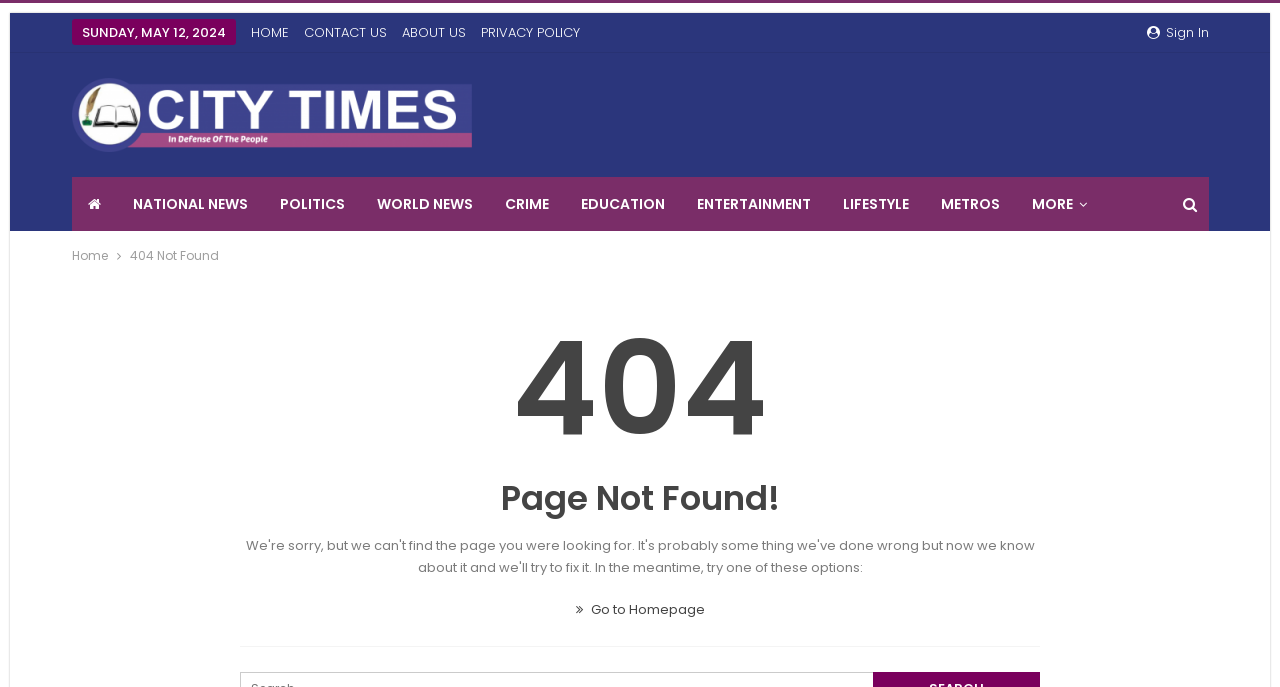Based on the element description Go to Homepage, identify the bounding box of the UI element in the given webpage screenshot. The coordinates should be in the format (top-left x, top-left y, bottom-right x, bottom-right y) and must be between 0 and 1.

[0.45, 0.874, 0.55, 0.901]